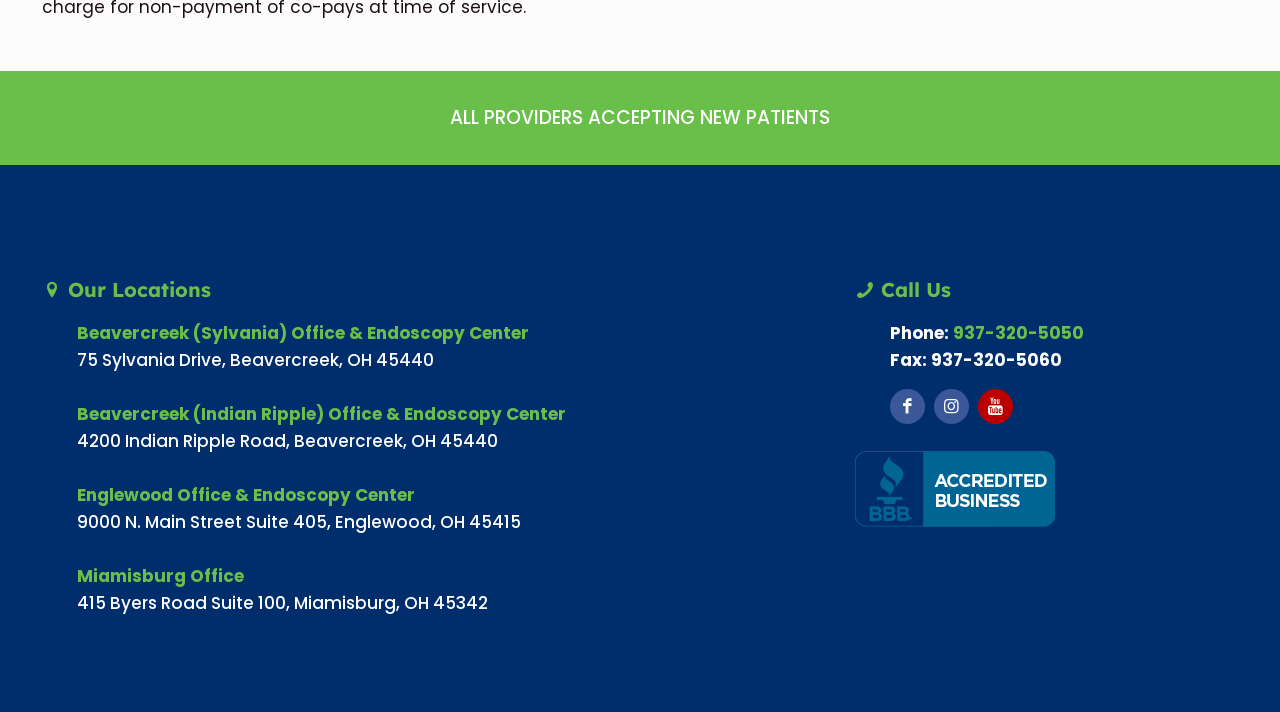Can you identify the bounding box coordinates of the clickable region needed to carry out this instruction: 'Call 937-320-5050'? The coordinates should be four float numbers within the range of 0 to 1, stated as [left, top, right, bottom].

[0.745, 0.45, 0.847, 0.484]